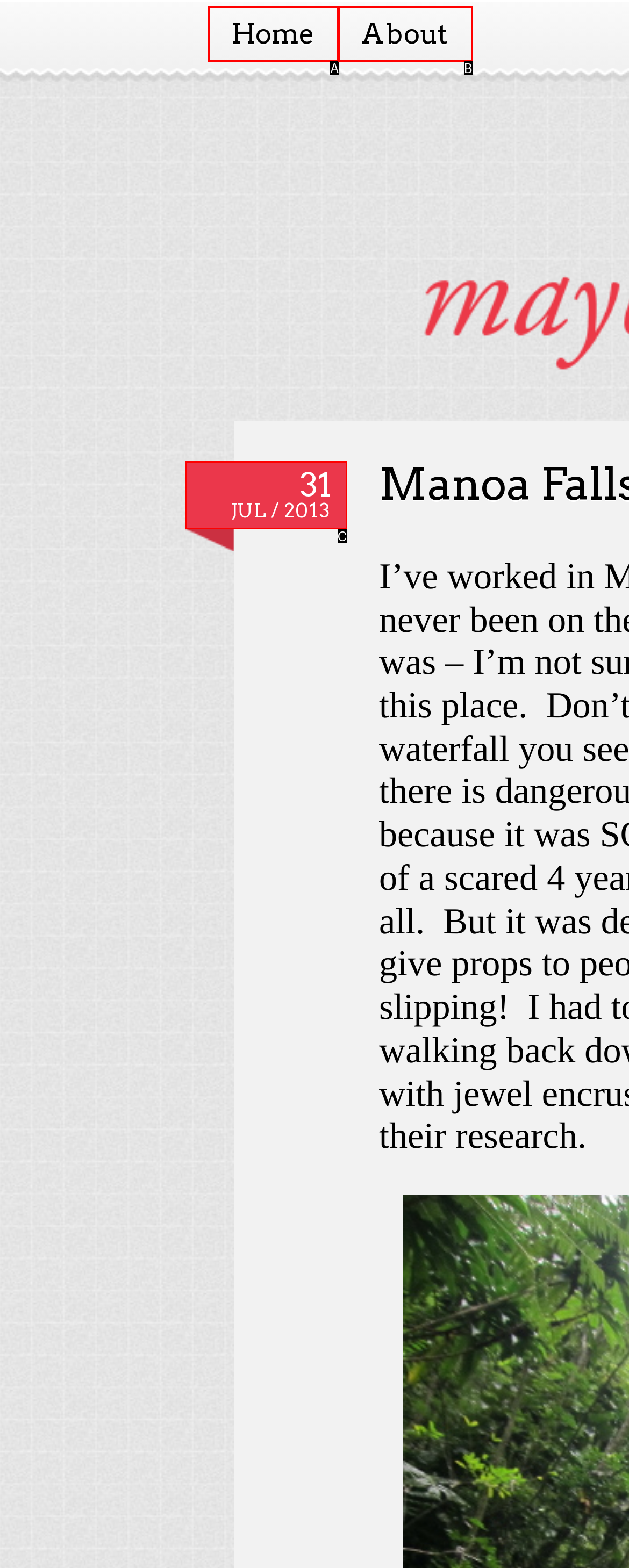Find the option that fits the given description: Home
Answer with the letter representing the correct choice directly.

A